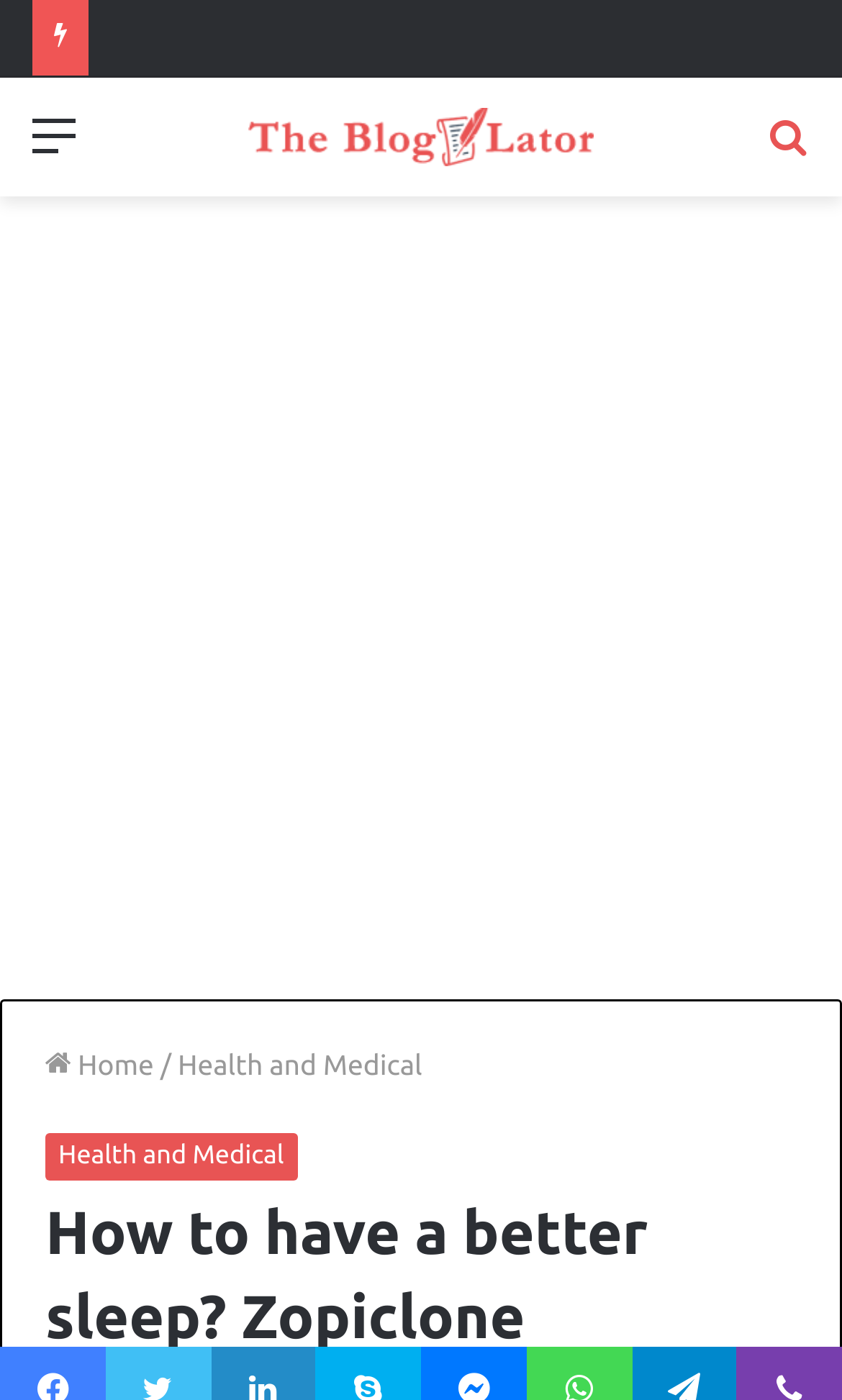Please provide a detailed answer to the question below by examining the image:
What is the category of the article?

I found the category by looking at the links in the iframe 'Advertisement', where I saw a link with the text 'Health and Medical' which likely categorizes the current article.